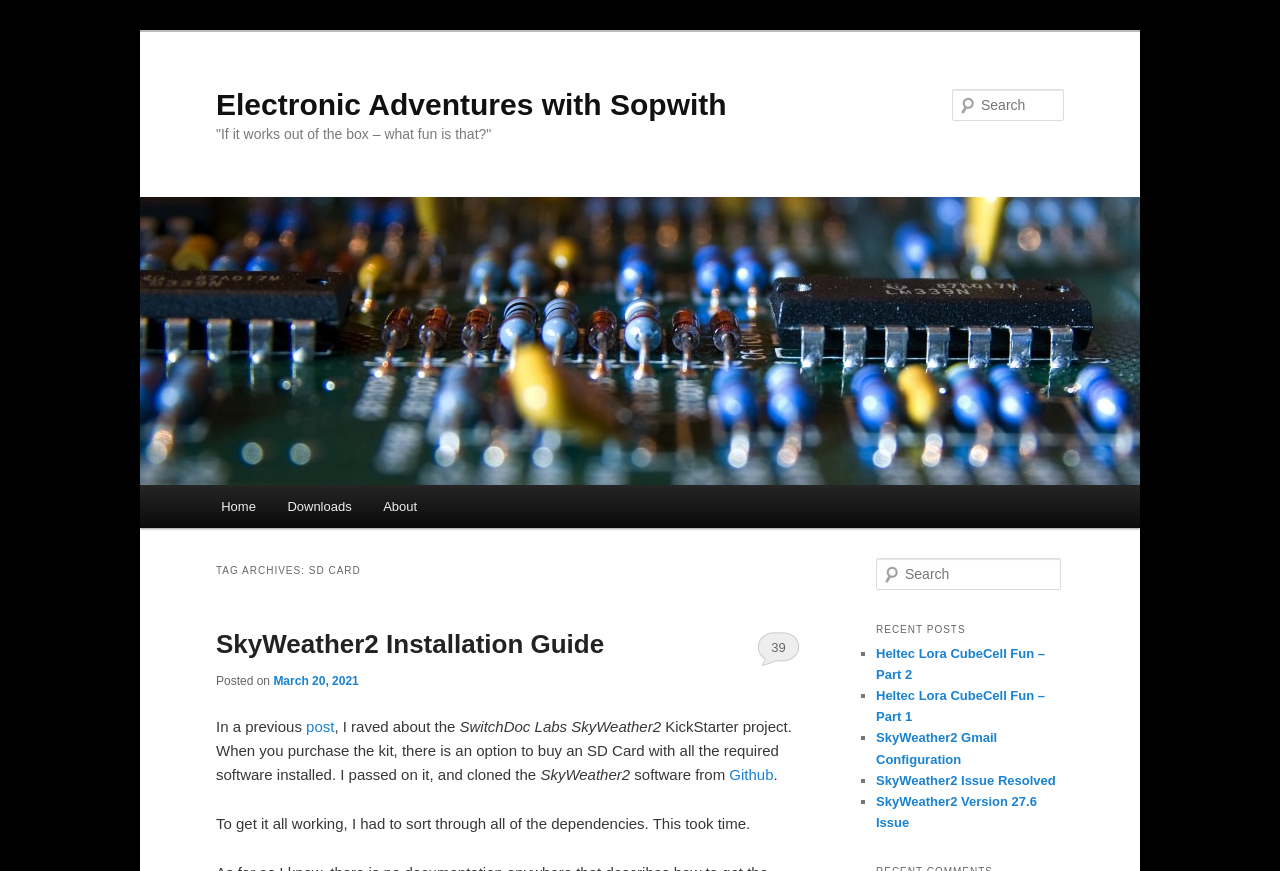What is the author's attitude towards buying an SD card with pre-installed software?
Based on the screenshot, provide a one-word or short-phrase response.

Negative